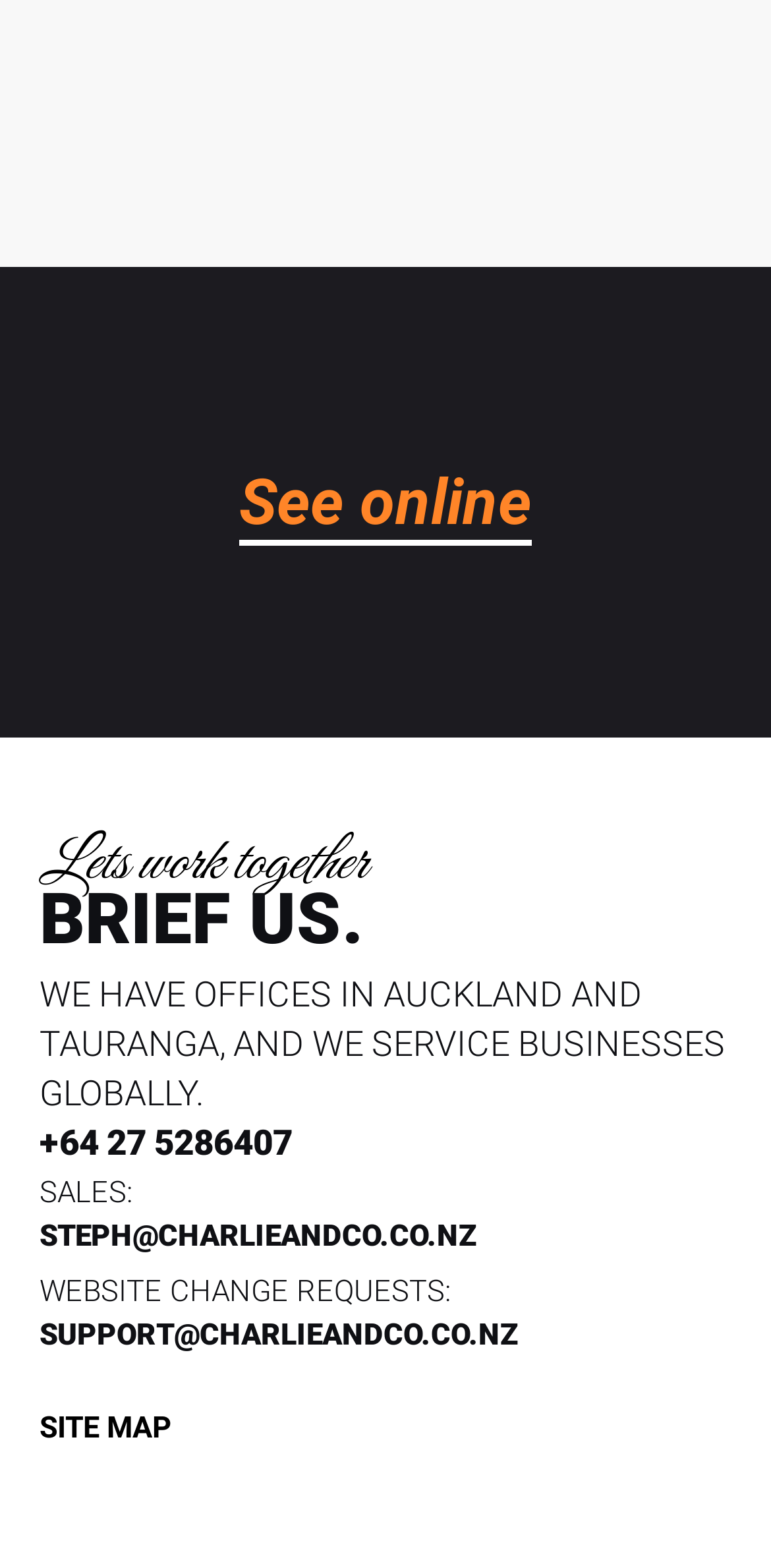What is the phone number to contact?
Offer a detailed and full explanation in response to the question.

The phone number can be found in the link element with the text '+64 27 5286407' which is located in the group element with bounding box coordinates [0.051, 0.713, 0.379, 0.745].